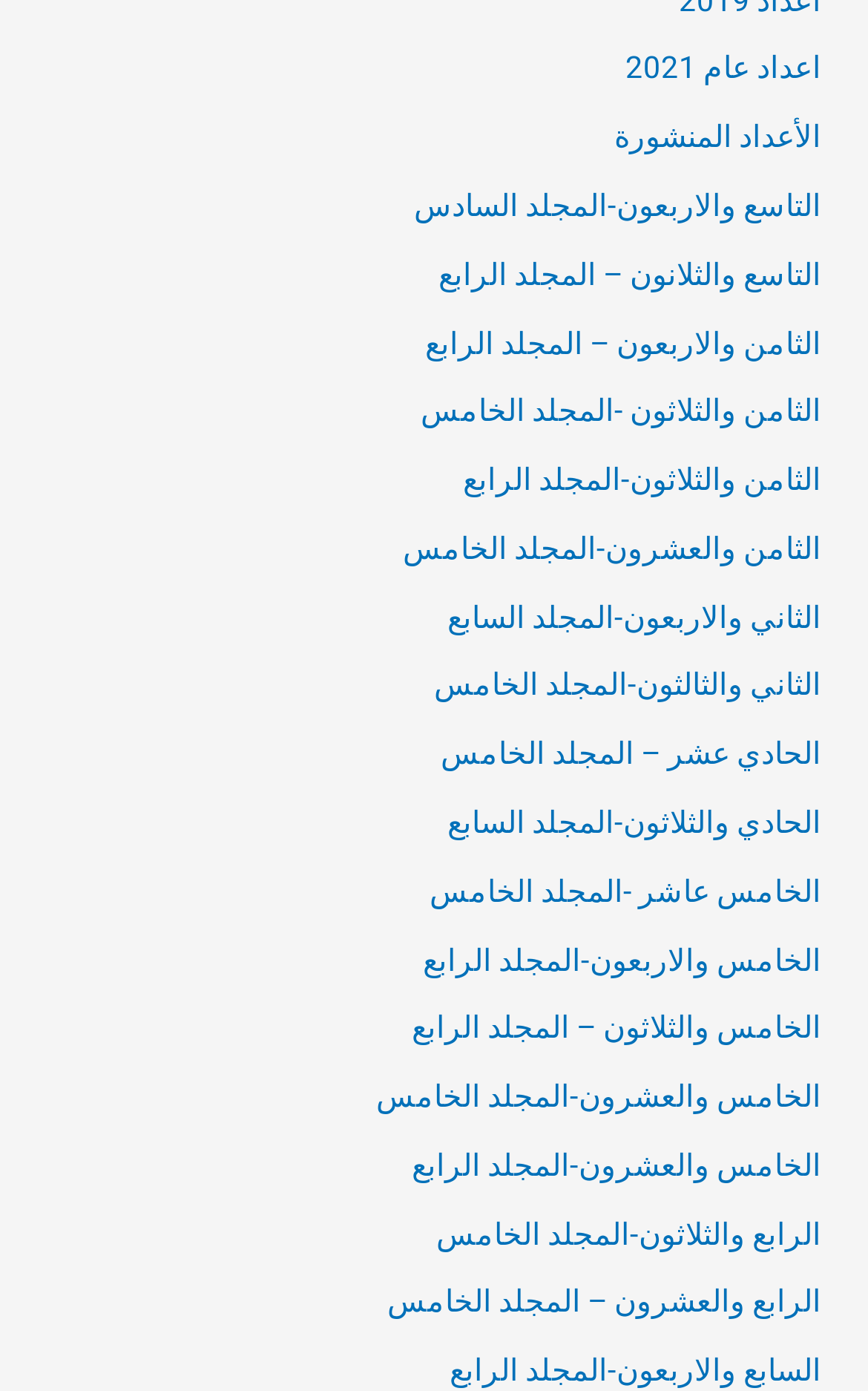Locate the bounding box of the UI element described by: "الأعداد المنشورة" in the given webpage screenshot.

[0.708, 0.085, 0.946, 0.111]